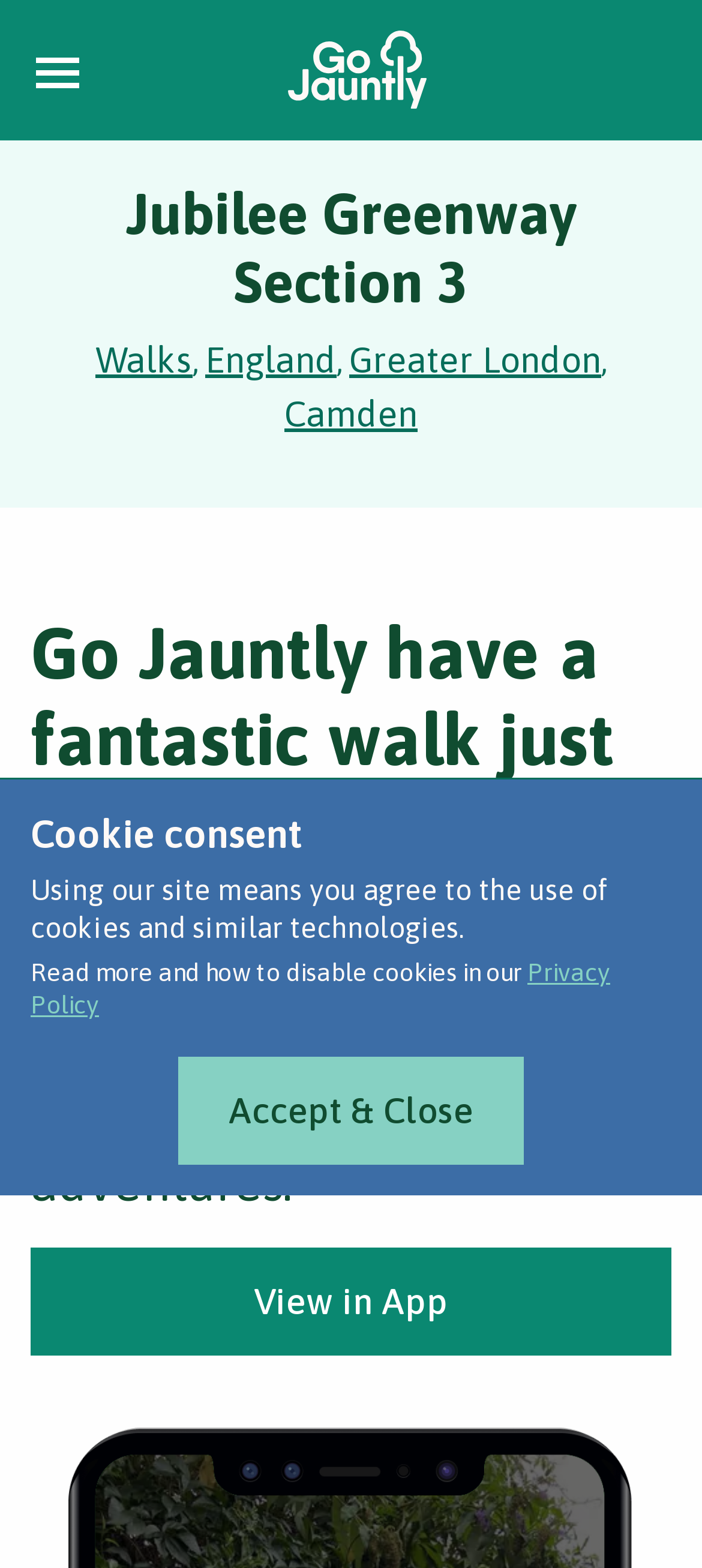What is the name of the app mentioned on this webpage?
Please answer the question with a single word or phrase, referencing the image.

Go Jauntly app